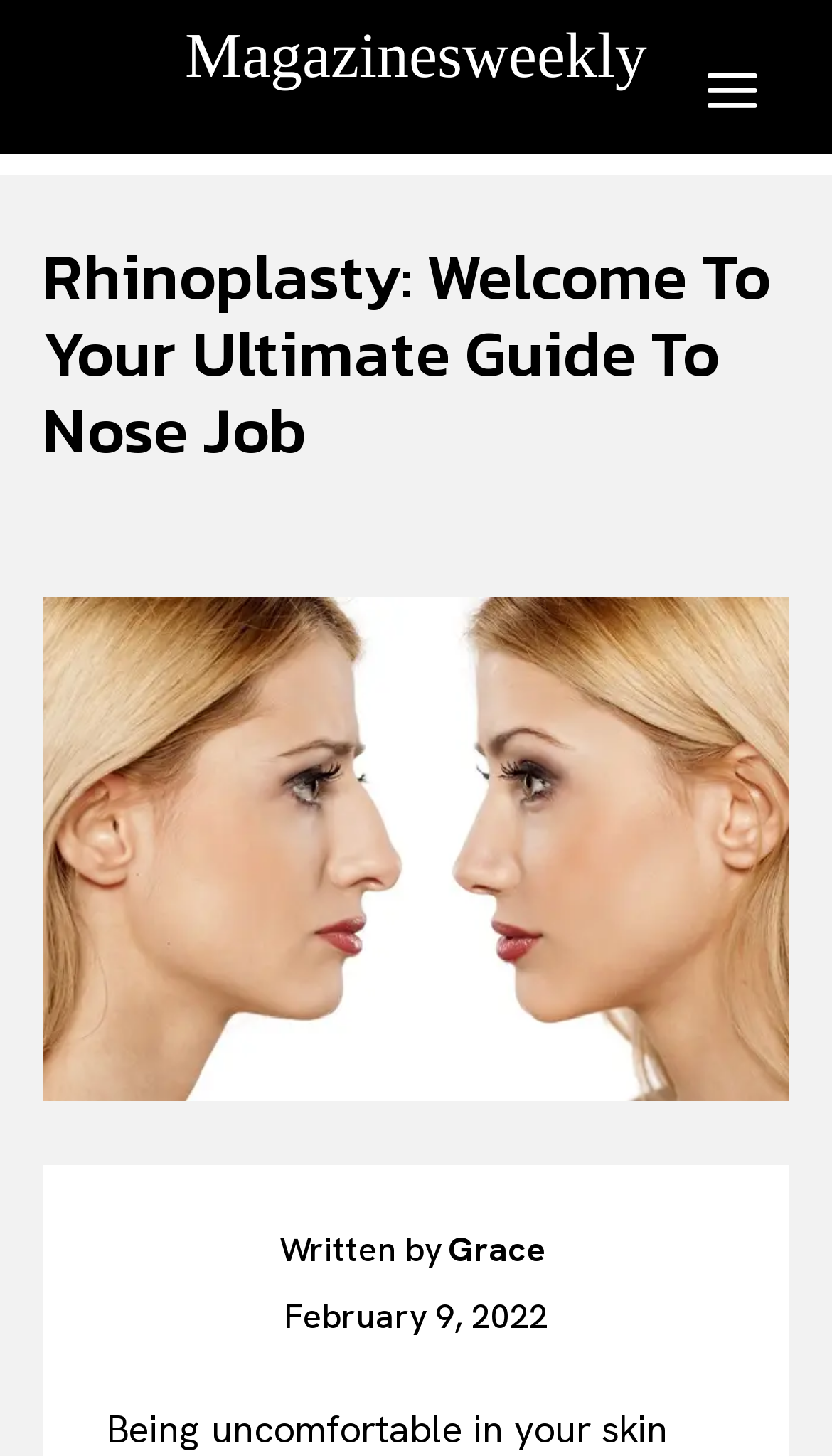What is the purpose of the search bar?
Look at the screenshot and respond with a single word or phrase.

To search queries